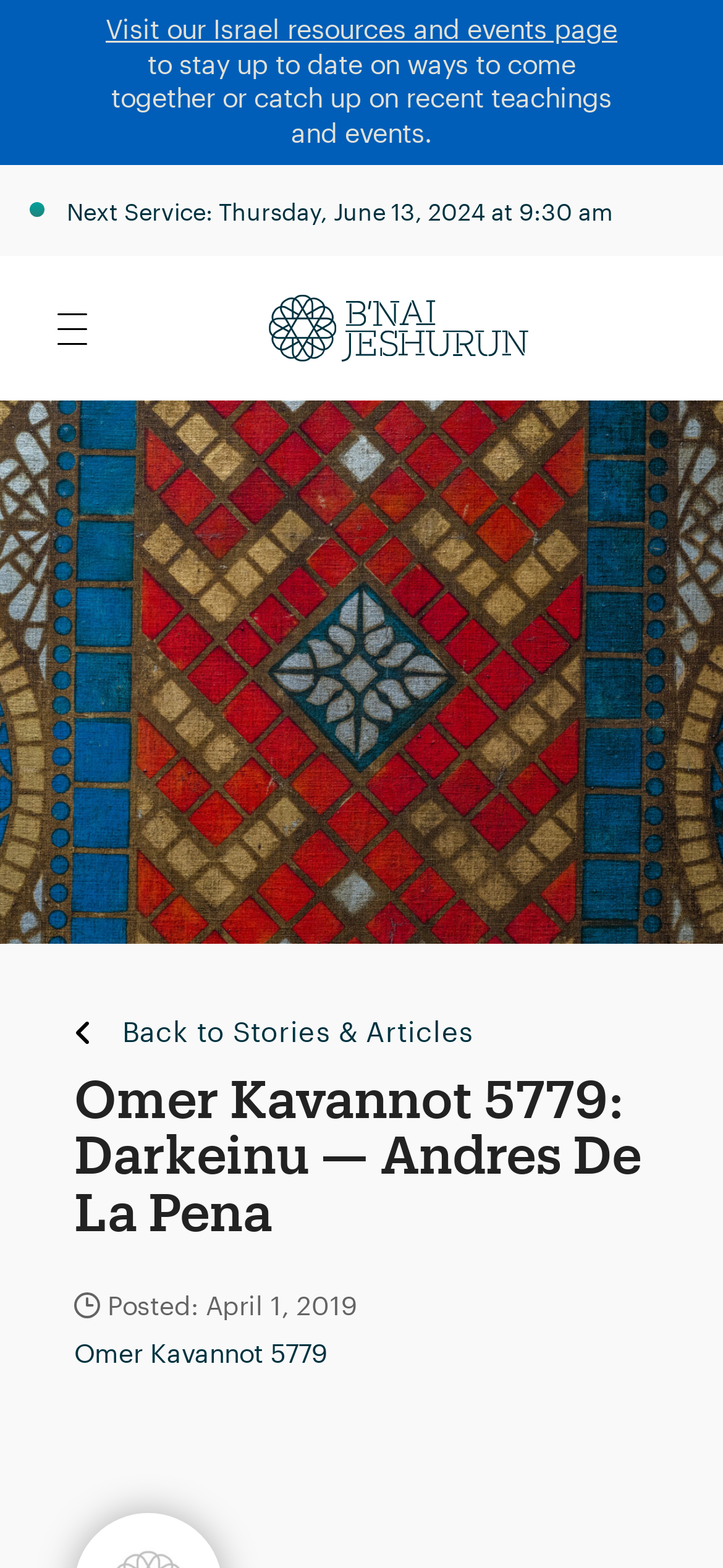Using the element description provided, determine the bounding box coordinates in the format (top-left x, top-left y, bottom-right x, bottom-right y). Ensure that all values are floating point numbers between 0 and 1. Element description: Omer Kavannot 5779

[0.103, 0.853, 0.454, 0.874]